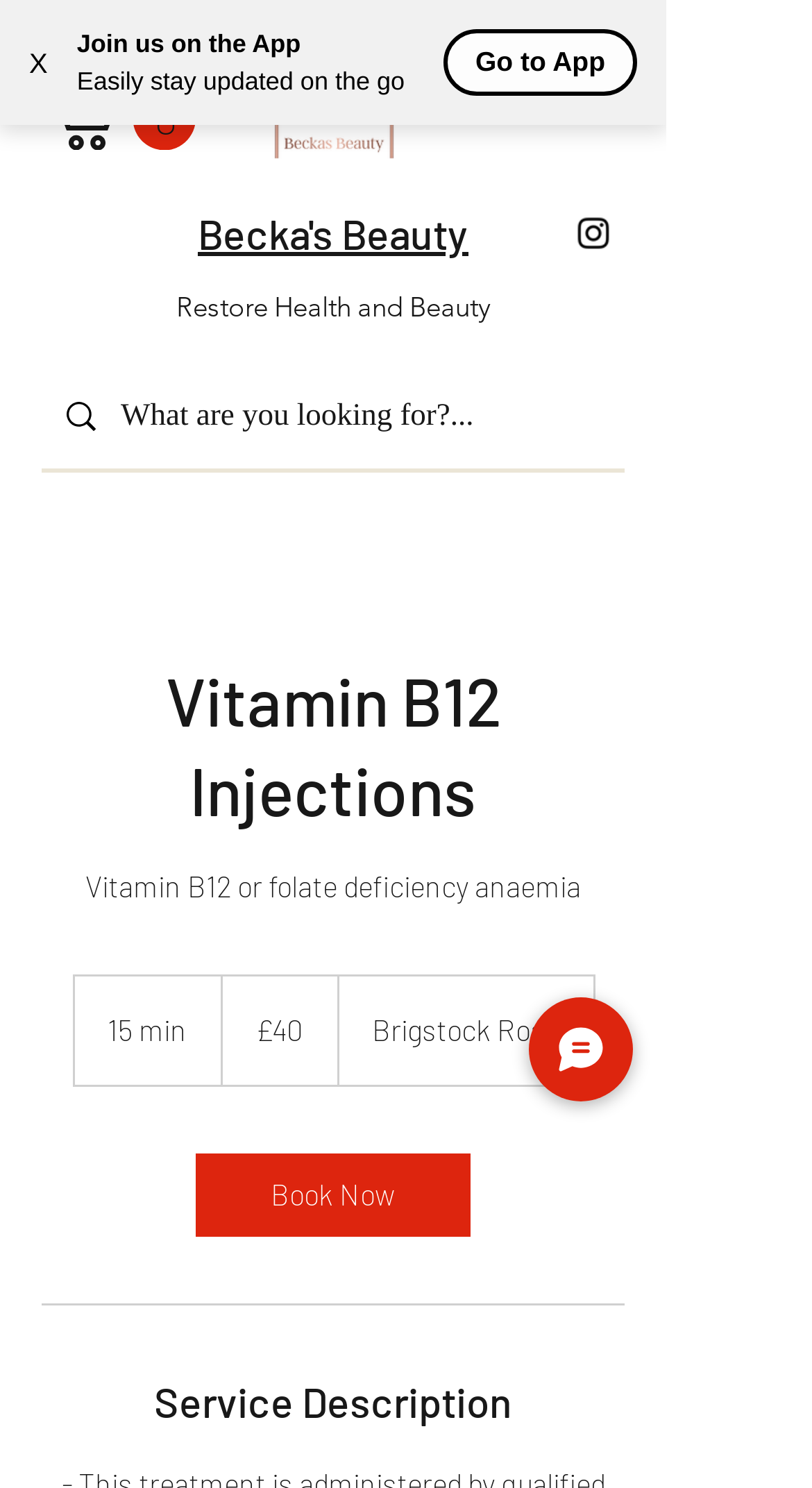Answer the following query with a single word or phrase:
What is the price of the Vitamin B12 Injections service?

40 British pounds